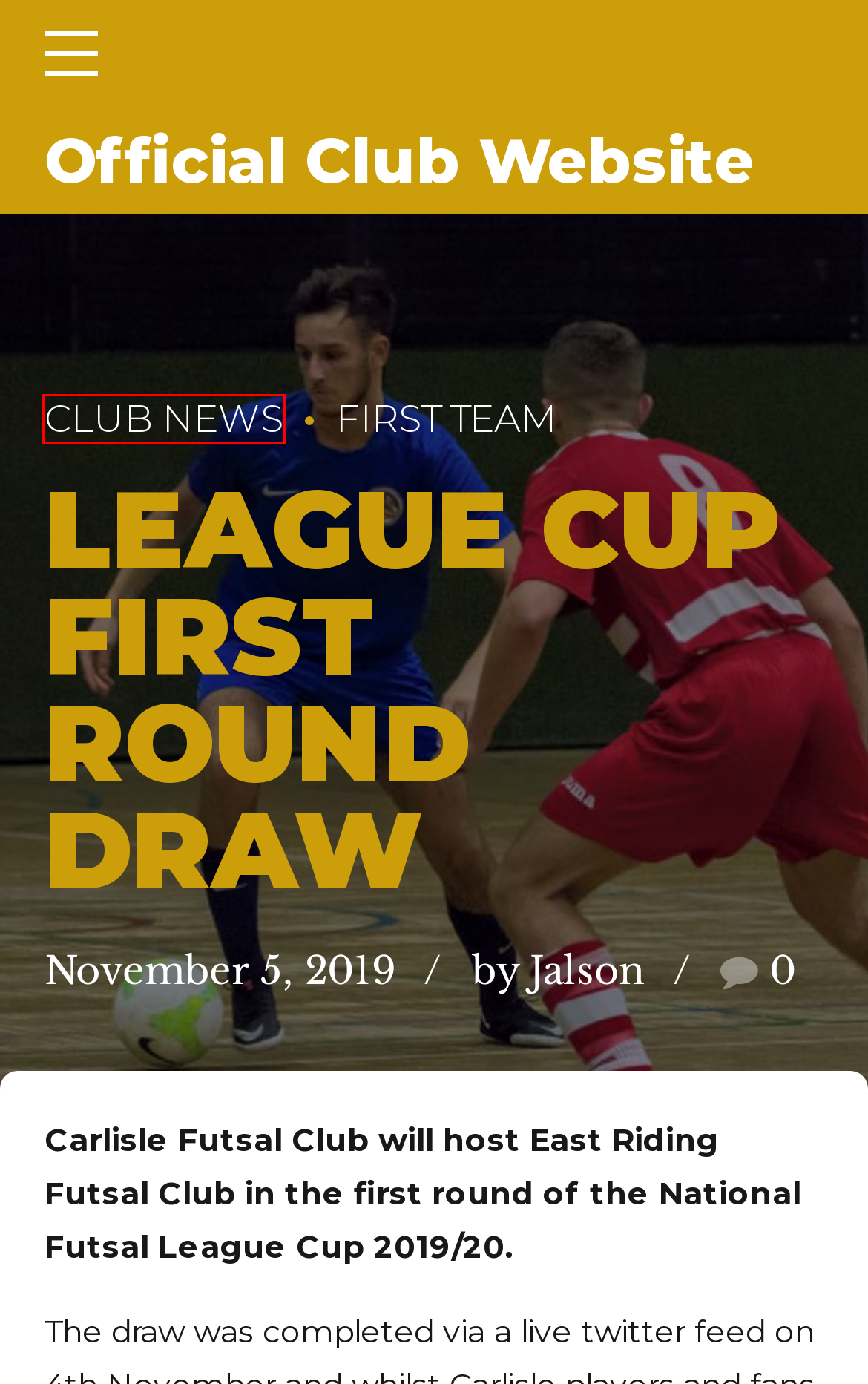You are given a screenshot of a webpage with a red rectangle bounding box around a UI element. Select the webpage description that best matches the new webpage after clicking the element in the bounding box. Here are the candidates:
A. Jalson – Official Club Website
B. Academy players enjoy success in Spain – Official Club Website
C. First team – Official Club Website
D. Official Club Website
E. Log In ‹ Official Club Website — WordPress
F. VACANCY: Match Official Scoreboard Operator x2 – Official Club Website
G. About us – Official Club Website
H. Club news – Official Club Website

H